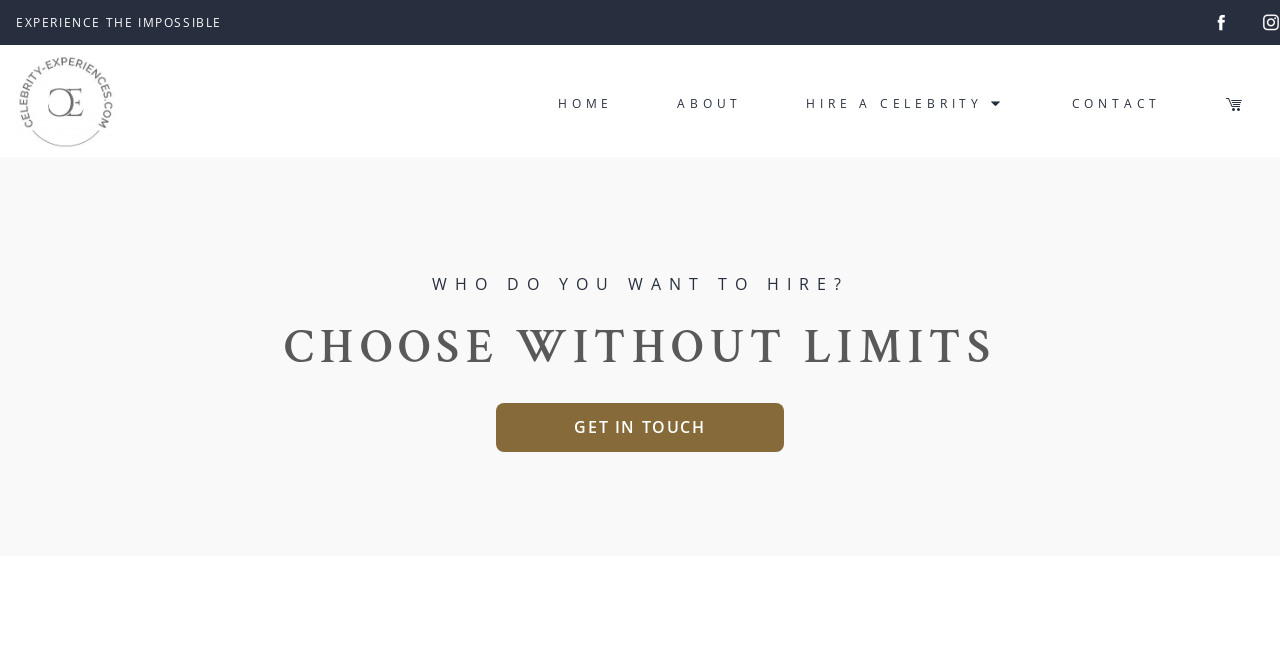Please locate the bounding box coordinates of the element that needs to be clicked to achieve the following instruction: "go to home page". The coordinates should be four float numbers between 0 and 1, i.e., [left, top, right, bottom].

[0.411, 0.145, 0.504, 0.242]